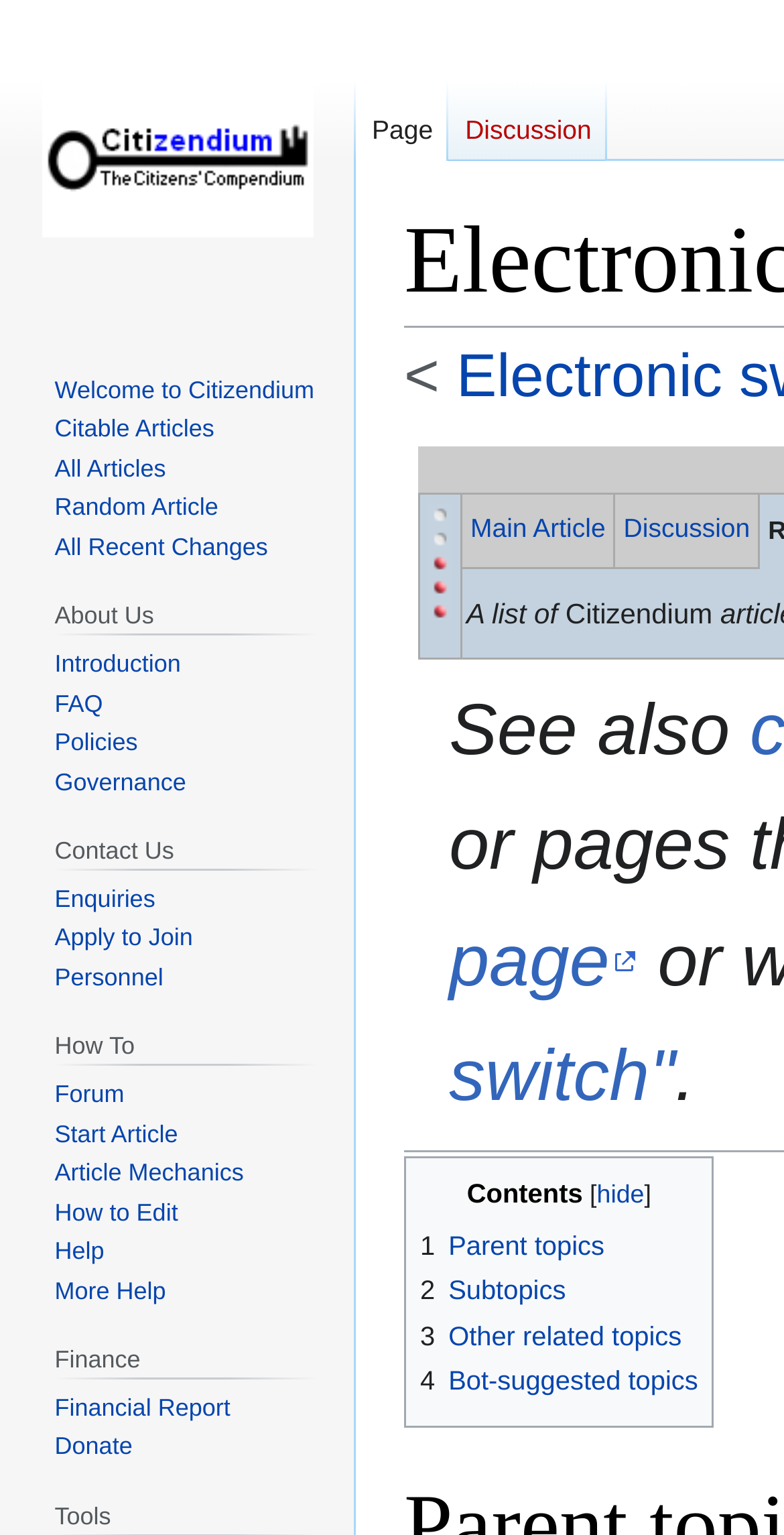Using the provided description: "Discussion", find the bounding box coordinates of the corresponding UI element. The output should be four float numbers between 0 and 1, in the format [left, top, right, bottom].

[0.573, 0.052, 0.775, 0.105]